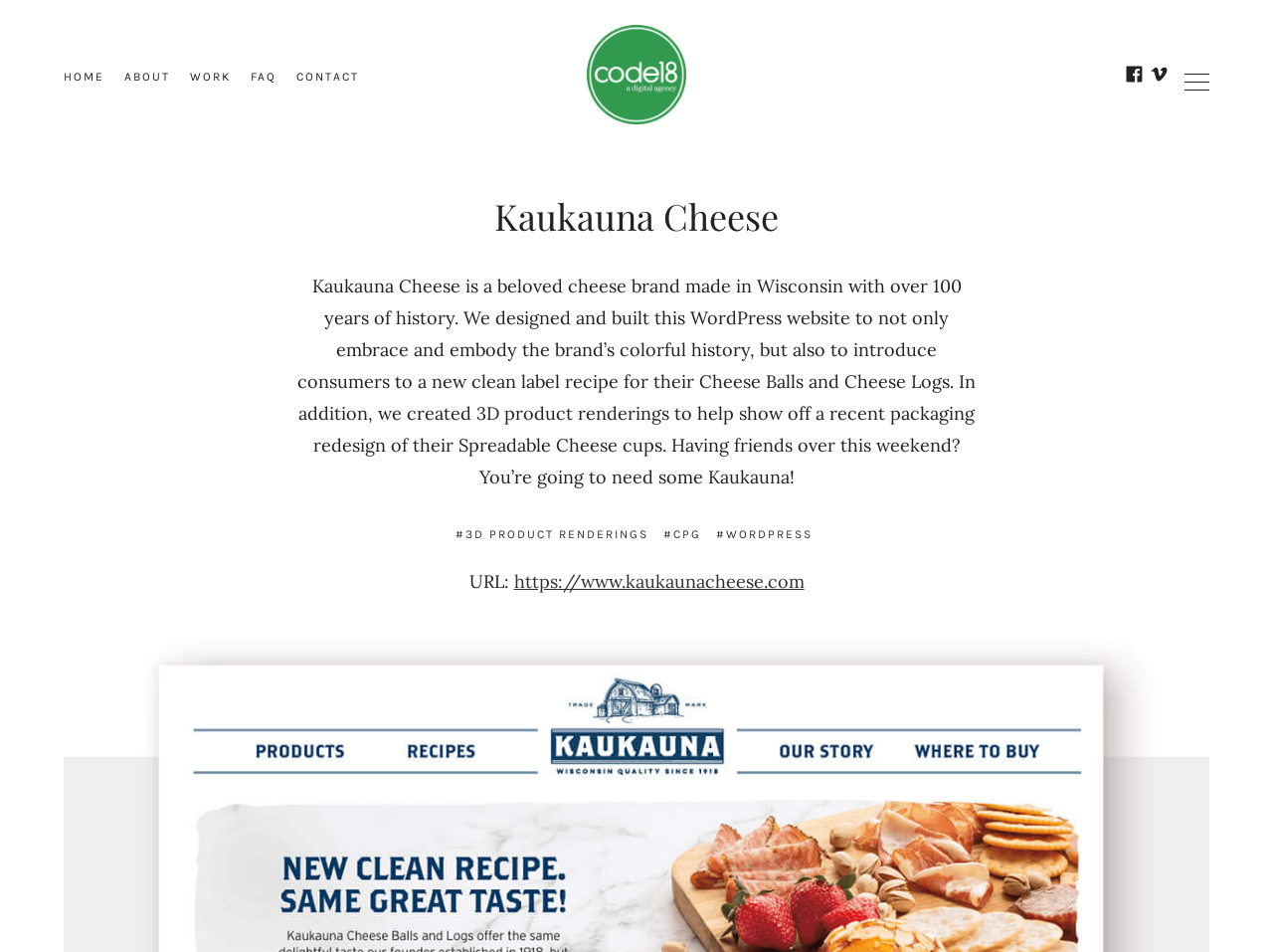Indicate the bounding box coordinates of the element that must be clicked to execute the instruction: "explore 3D product renderings". The coordinates should be given as four float numbers between 0 and 1, i.e., [left, top, right, bottom].

[0.366, 0.554, 0.509, 0.569]